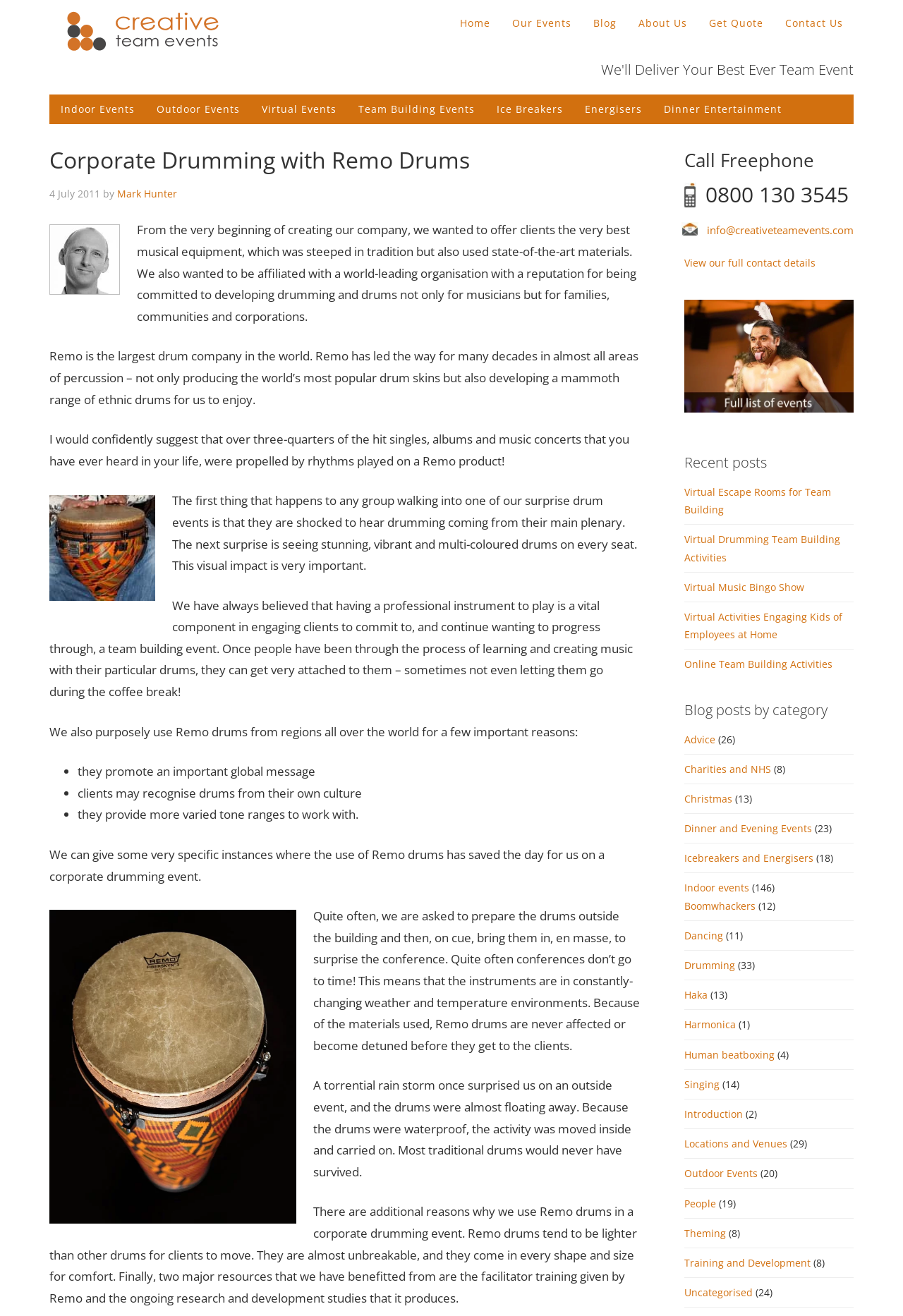What type of events does the company offer?
Using the visual information, reply with a single word or short phrase.

Team building events